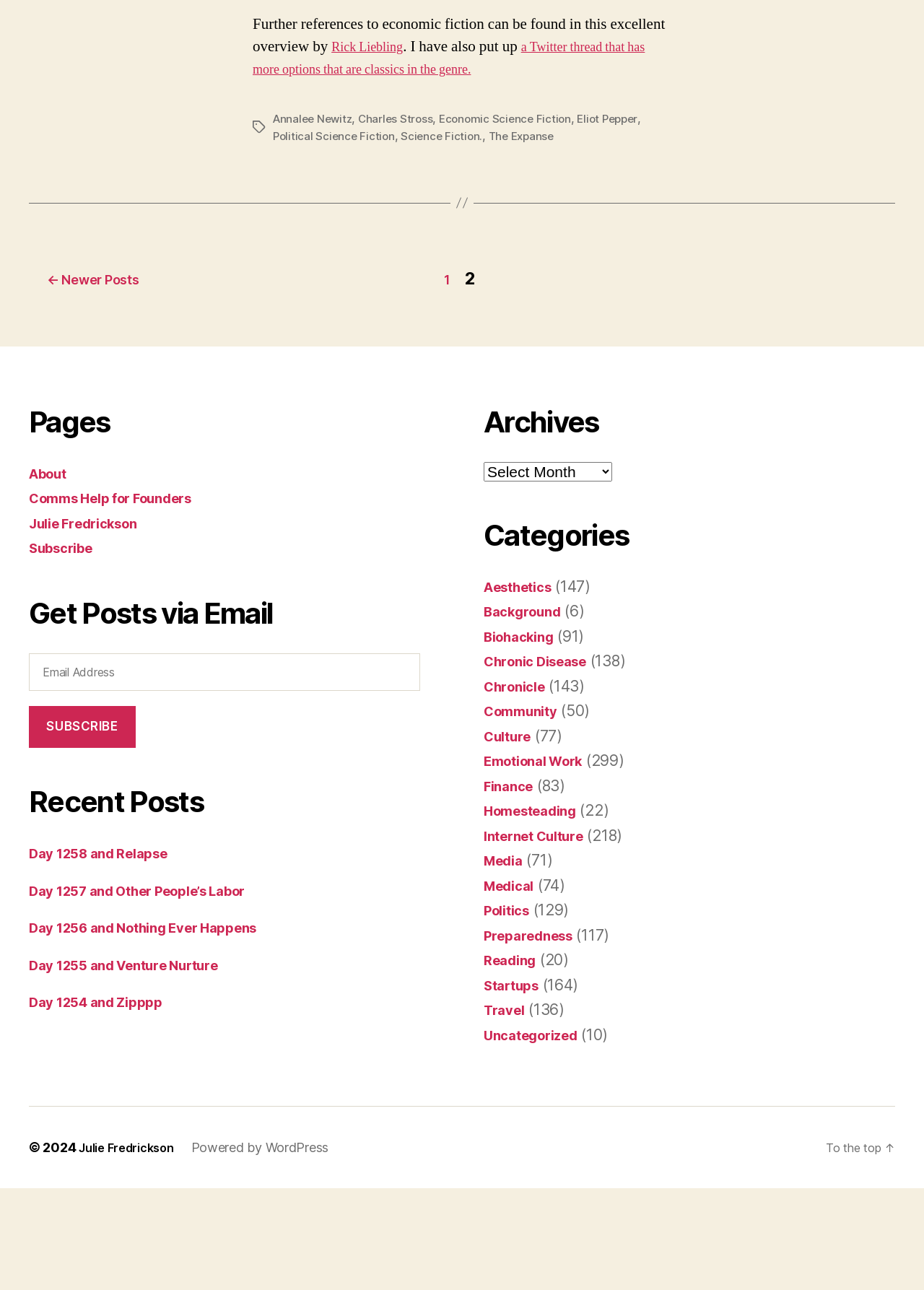Give a concise answer using only one word or phrase for this question:
What is the label of the textbox in the 'Get Posts via Email' section?

Email Address